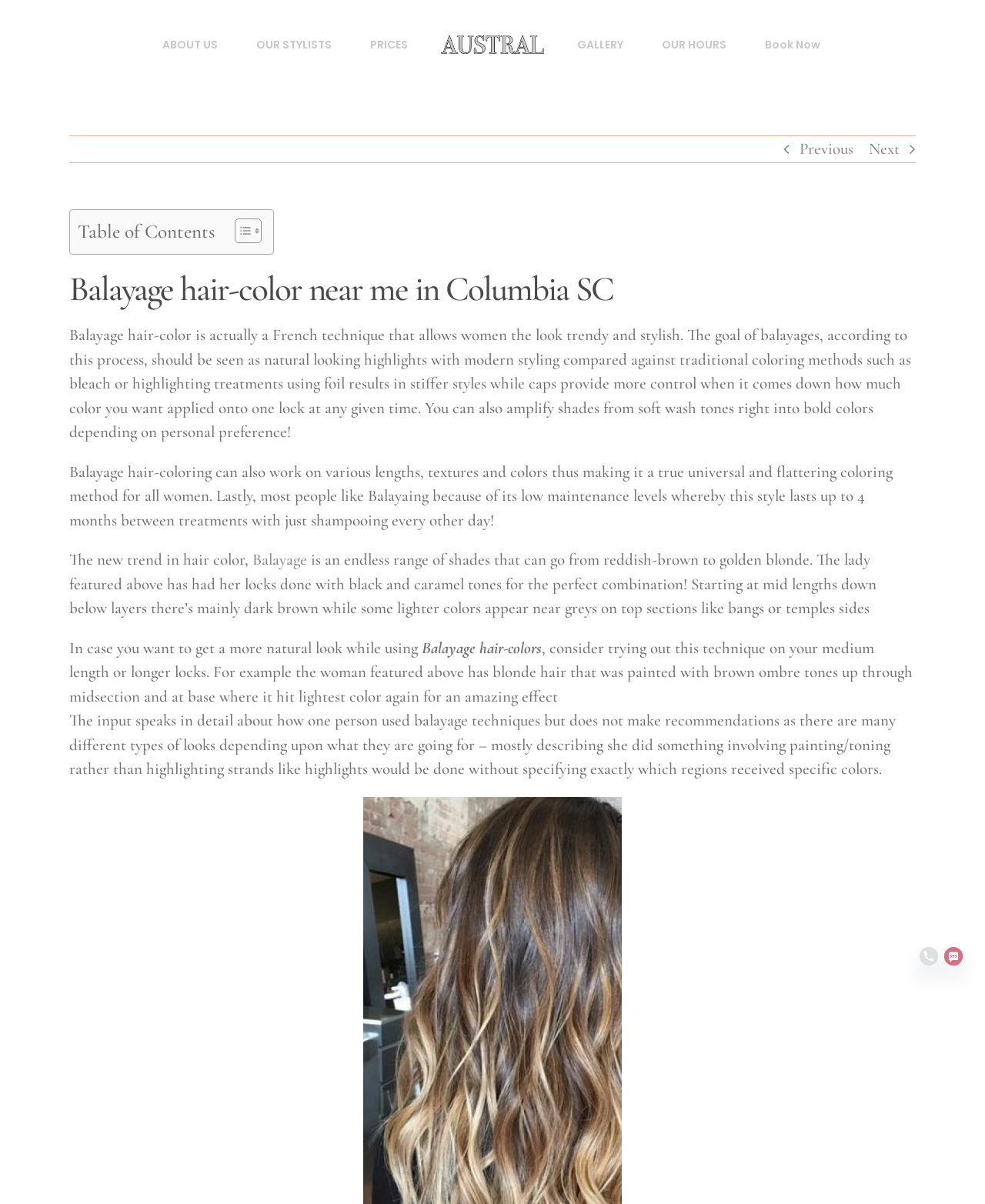What is the purpose of balayage hair-color?
Using the image provided, answer with just one word or phrase.

To look trendy and stylish